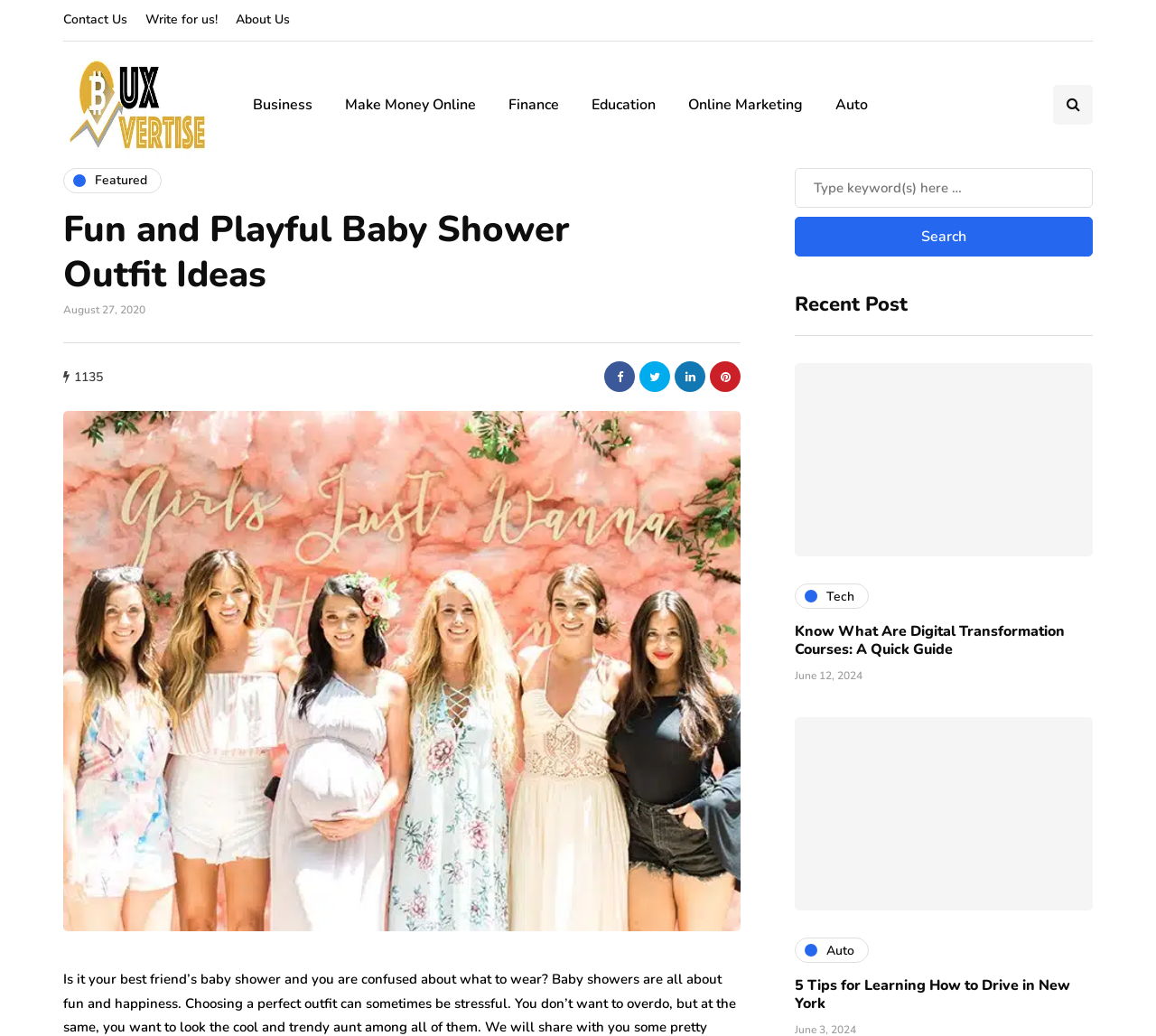What is the purpose of the icon ''?
Examine the image and provide an in-depth answer to the question.

I found the icon '' next to other social media icons, so I assume it is a share icon, allowing users to share the content on social media platforms.